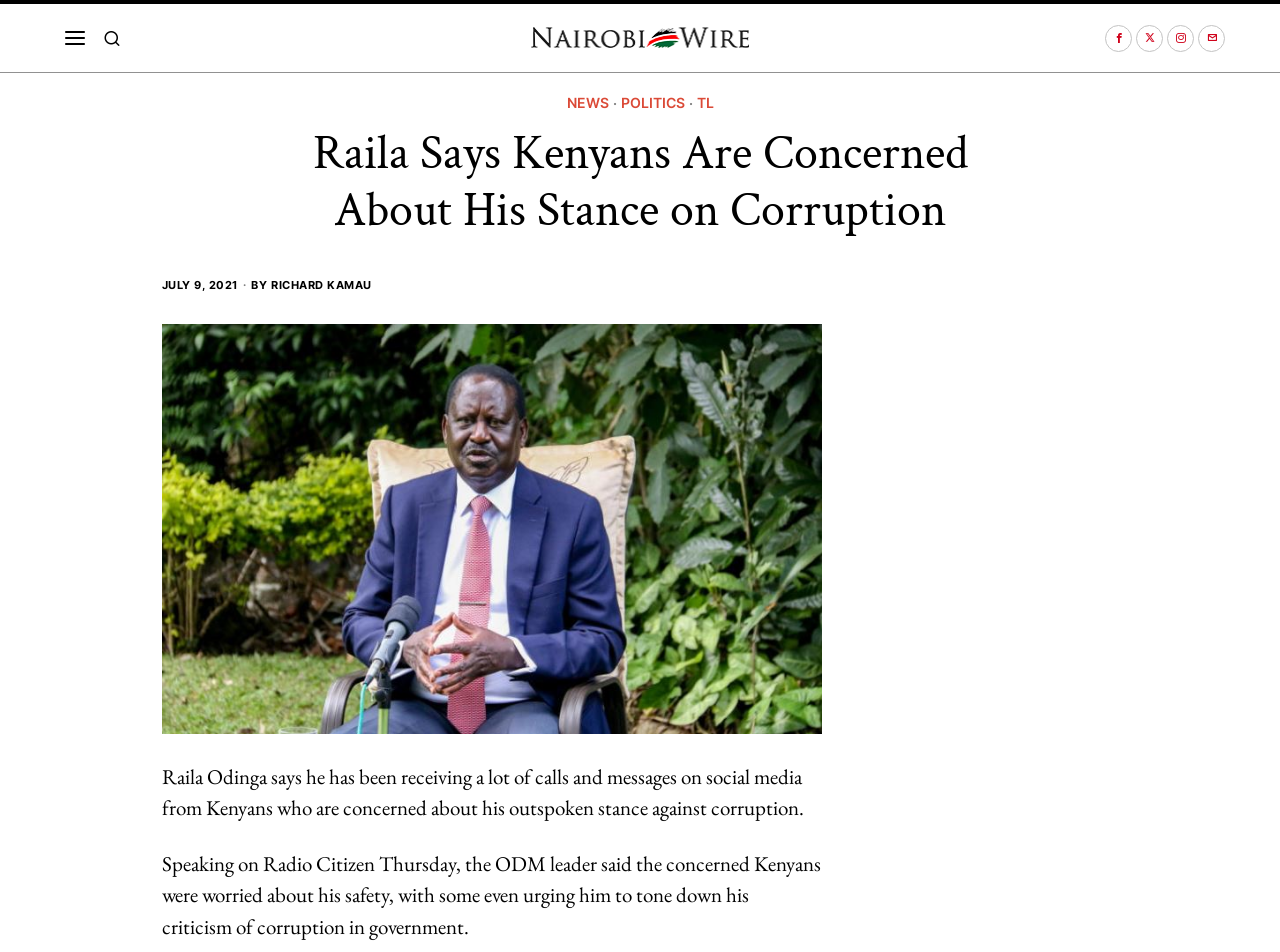Find the main header of the webpage and produce its text content.

Raila Says Kenyans Are Concerned About His Stance on Corruption